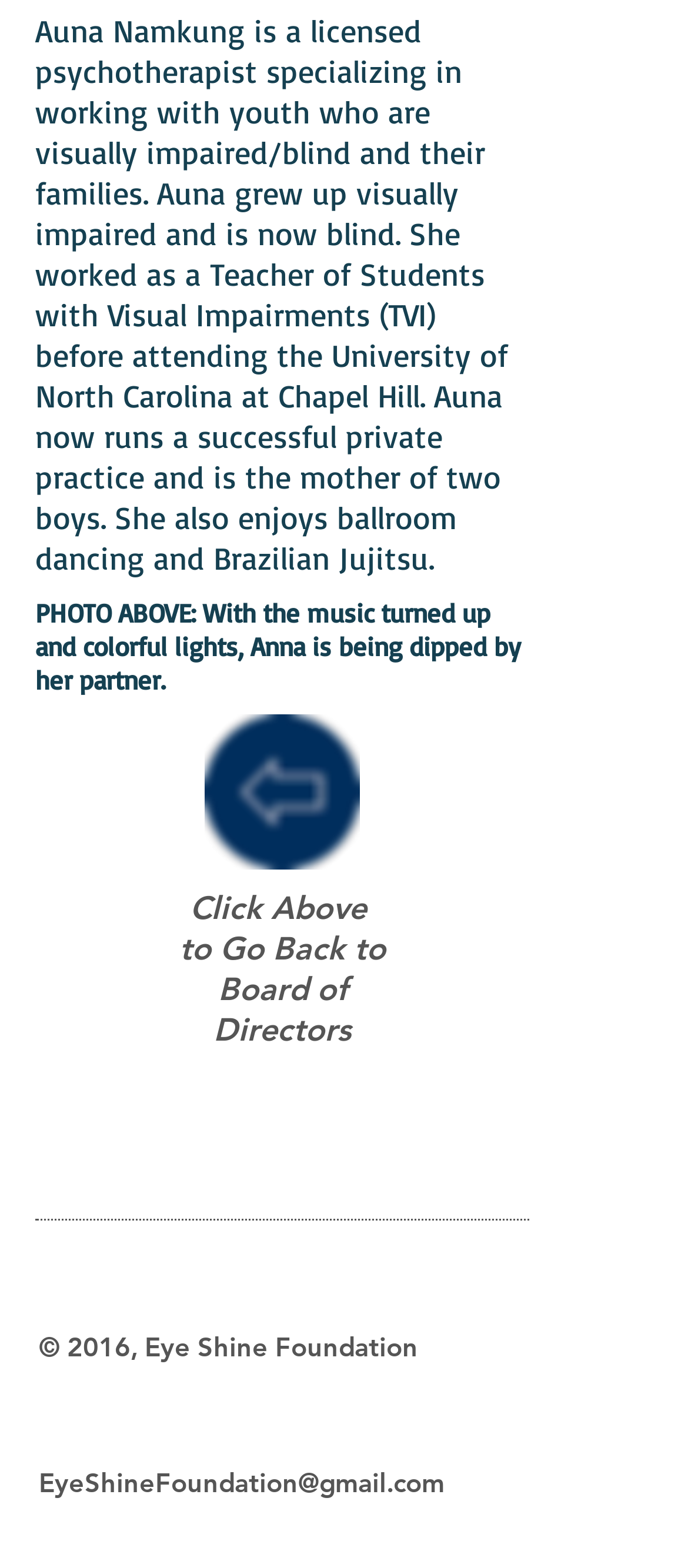What is the name of the organization mentioned at the bottom of the page?
Using the details from the image, give an elaborate explanation to answer the question.

The StaticText element with ID 90 contains the copyright information '© 2016, Eye Shine Foundation', indicating that the organization mentioned at the bottom of the page is the Eye Shine Foundation.